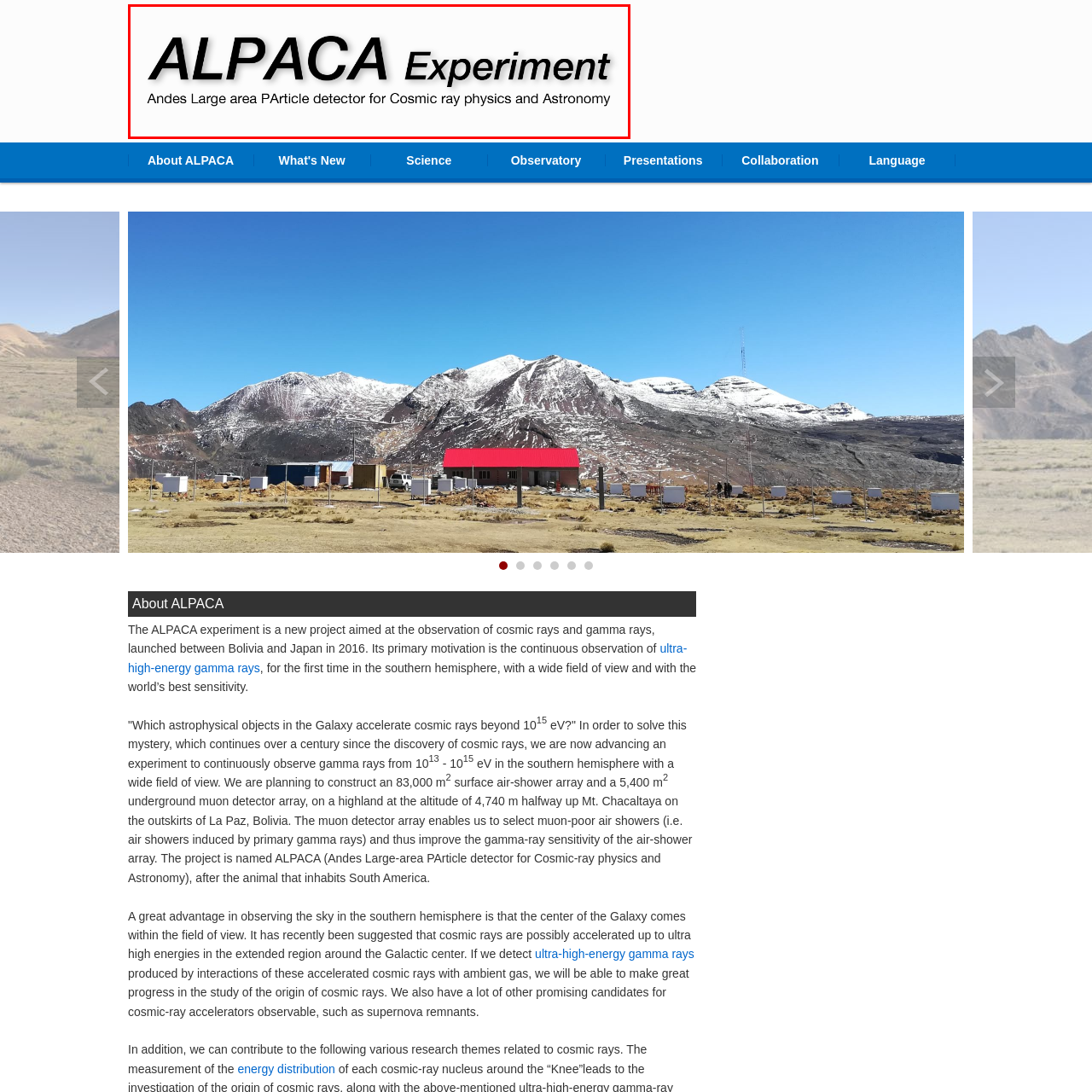Elaborate on the visual details of the image contained within the red boundary.

The image prominently displays the title of the ALPACA Experiment, designed as a bold and eye-catching header. It features the text "ALPACA Experiment" in striking typography, emphasizing the project's focus on cosmic ray physics and astronomy. Below the main title, a brief description reads: "Andes Large area PArticle detector for Cosmic ray physics and Astronomy," providing context for viewers about the purpose of the experiment. The overall presentation is clean and straightforward, effectively conveying the scientific significance and ambition behind the ALPACA initiative.